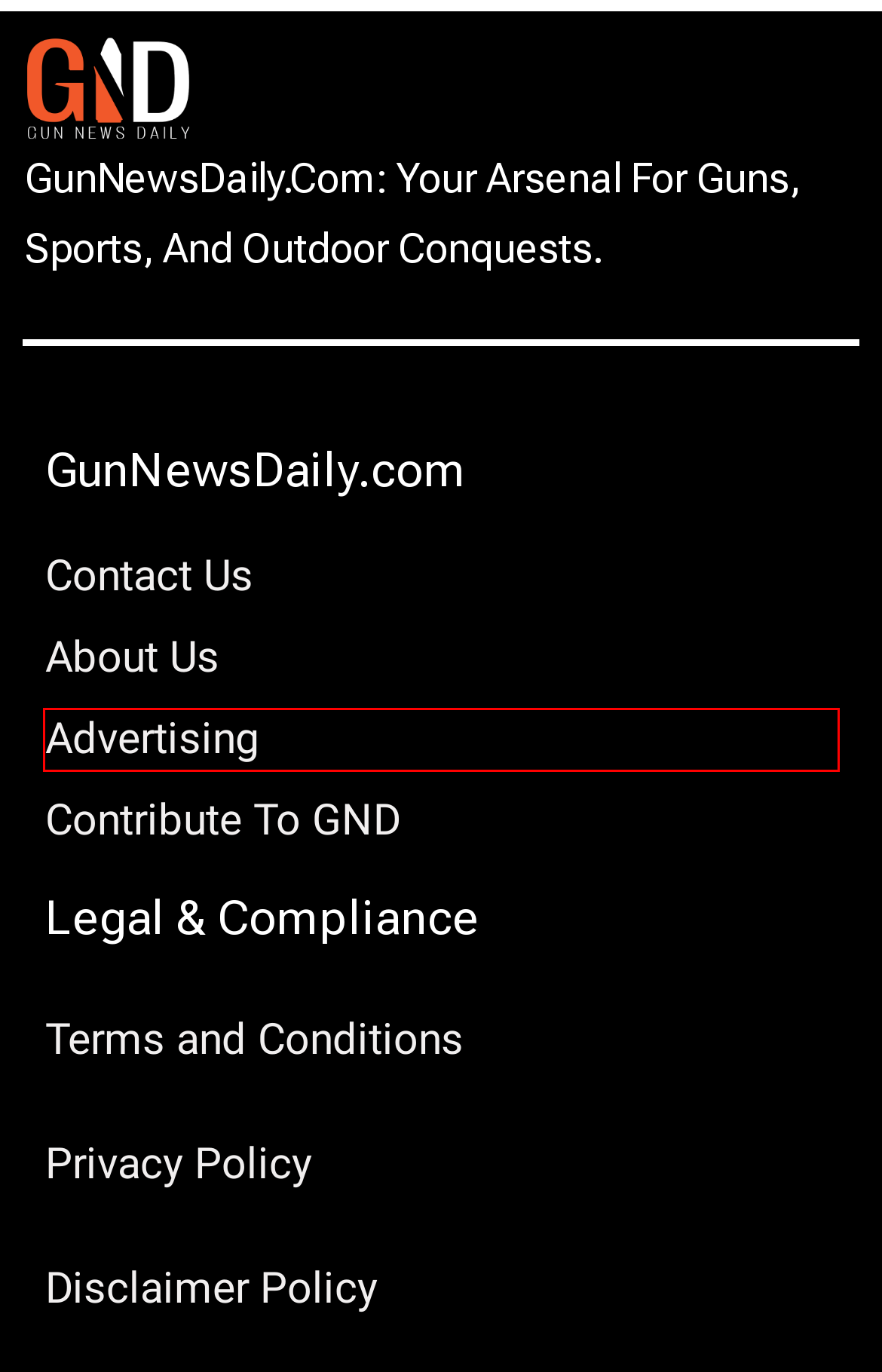Provided is a screenshot of a webpage with a red bounding box around an element. Select the most accurate webpage description for the page that appears after clicking the highlighted element. Here are the candidates:
A. Disclaimer Policy And FTC Affiliate Disclosure - Gun News Daily
B. Terms and Conditions - Gun News Daily
C. Contact
D. Advertising - Gun News Daily
E. Privacy Policy - Gun News Daily
F. 5 Best Glasses For Shooting [2024] We Put Them to the Test!
G. About Gun News Daily
H. Contribute to GND - Gun News Daily

D